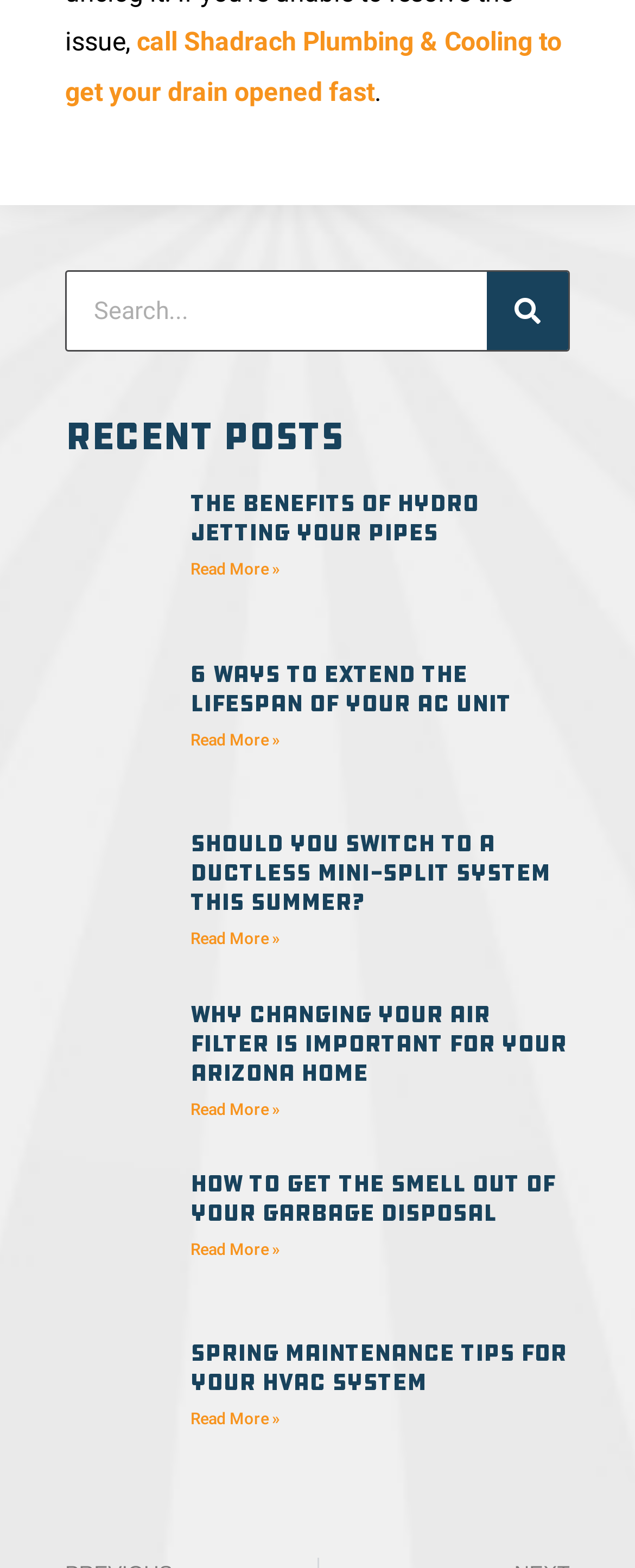Please find the bounding box coordinates in the format (top-left x, top-left y, bottom-right x, bottom-right y) for the given element description. Ensure the coordinates are floating point numbers between 0 and 1. Description: Search

[0.767, 0.174, 0.895, 0.224]